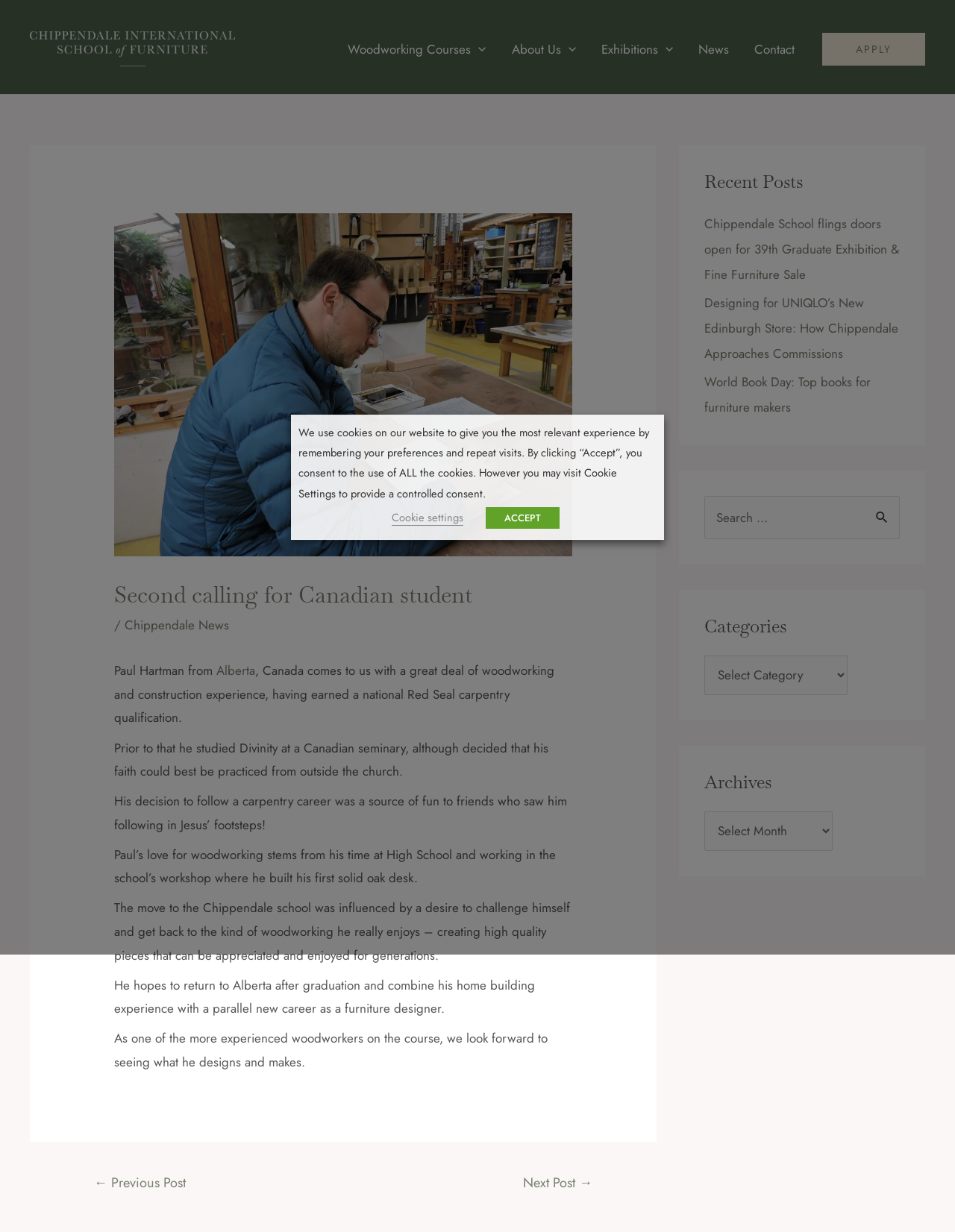Could you find the bounding box coordinates of the clickable area to complete this instruction: "Check on Amazon"?

None